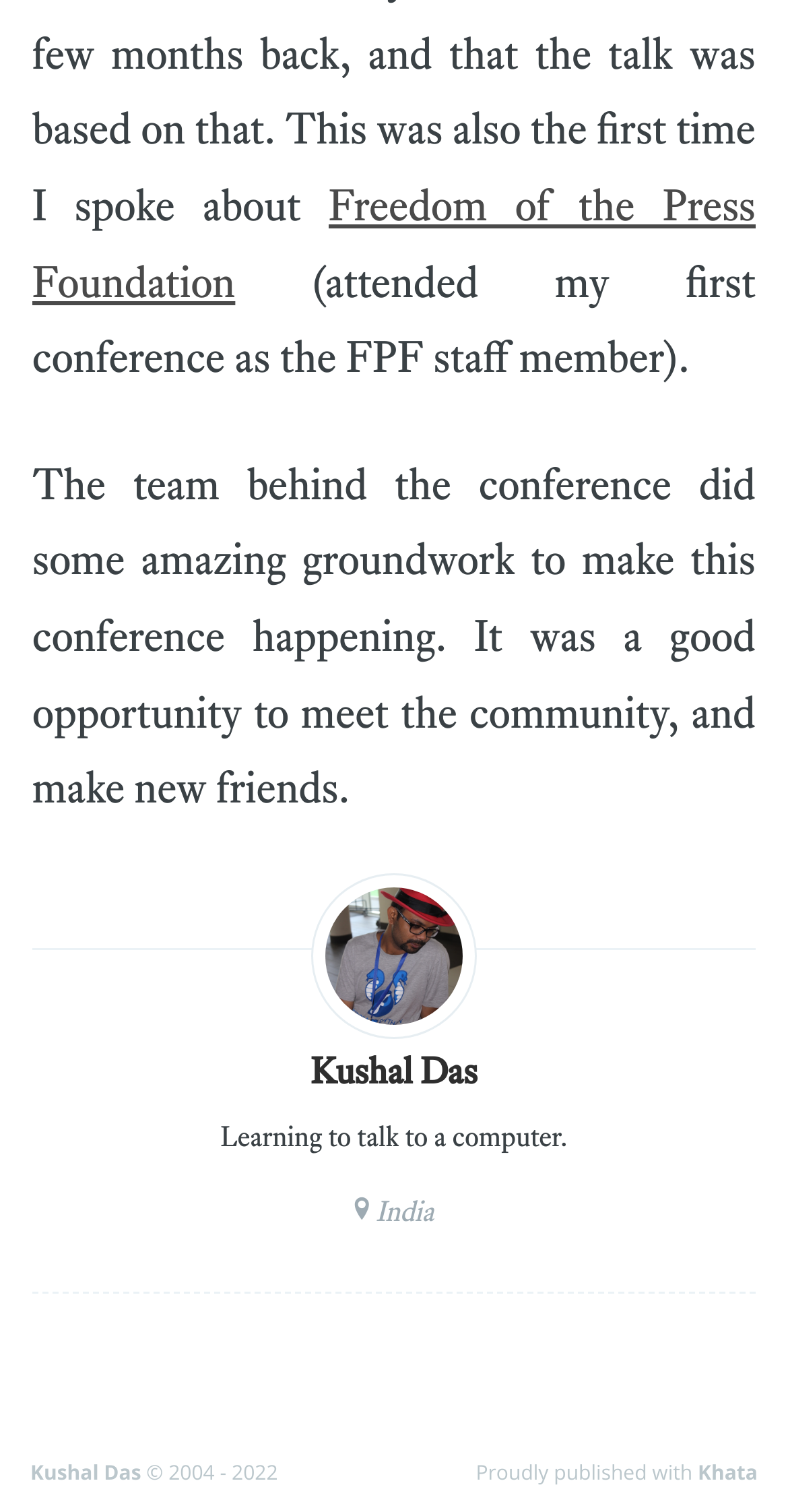What is the name of the author? Using the information from the screenshot, answer with a single word or phrase.

Kushal Das